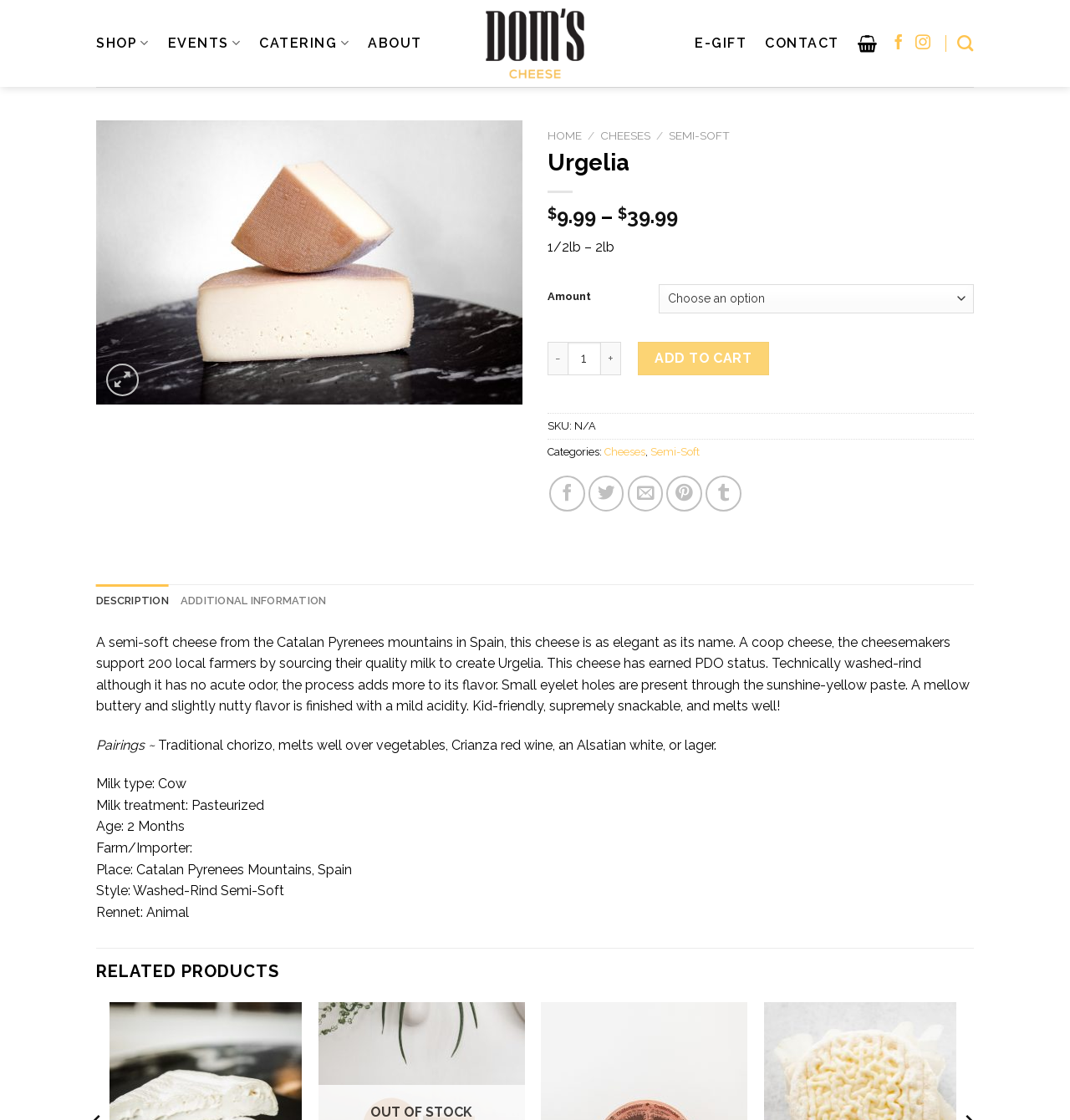What is the name of the cheese?
Give a detailed and exhaustive answer to the question.

The name of the cheese can be found in the heading 'Urgelia' and also in the link 'Dom's Cheese' which is the title of the webpage.